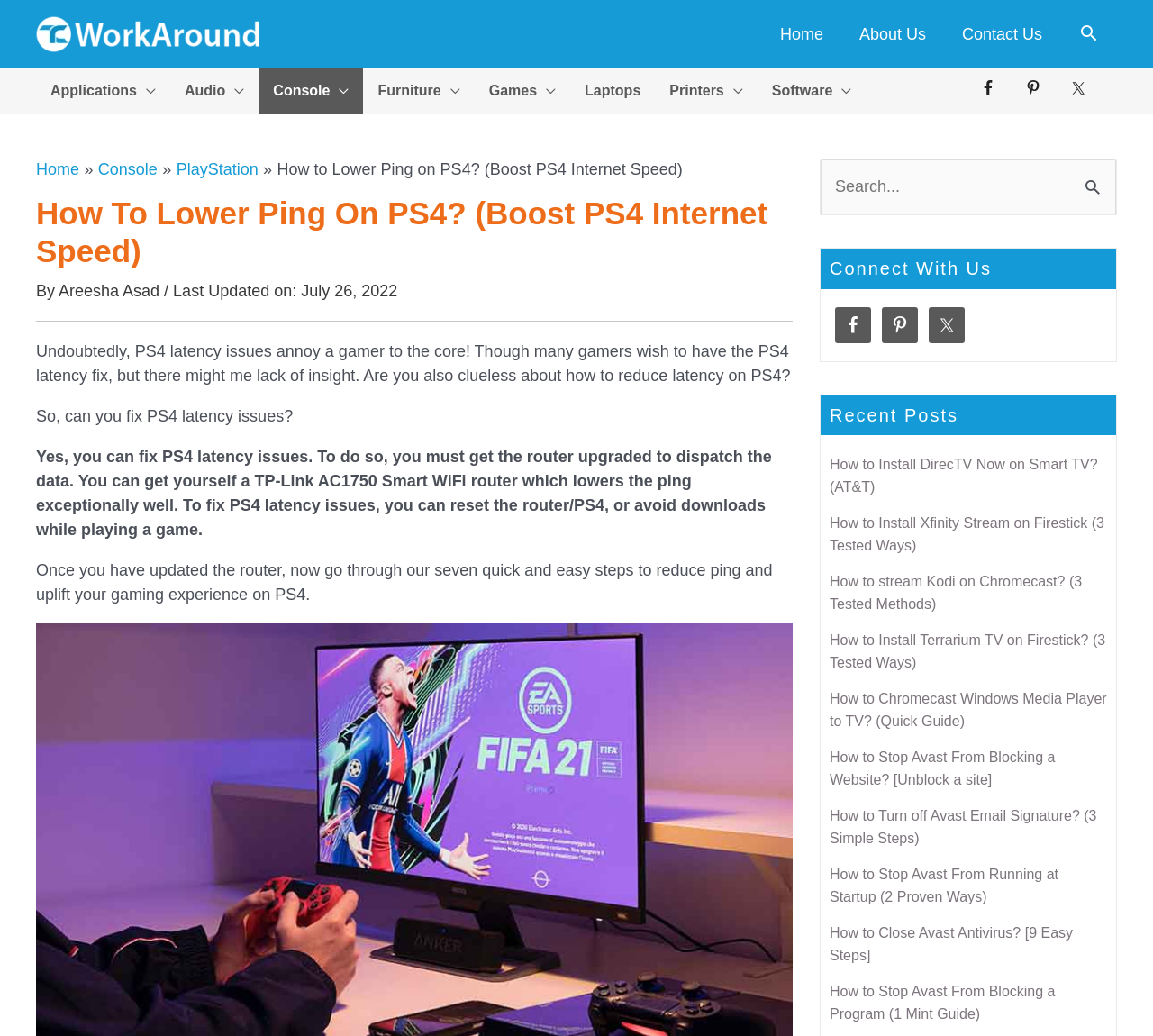Locate the bounding box coordinates of the element you need to click to accomplish the task described by this instruction: "Click on the 'Home' link".

[0.661, 0.0, 0.73, 0.066]